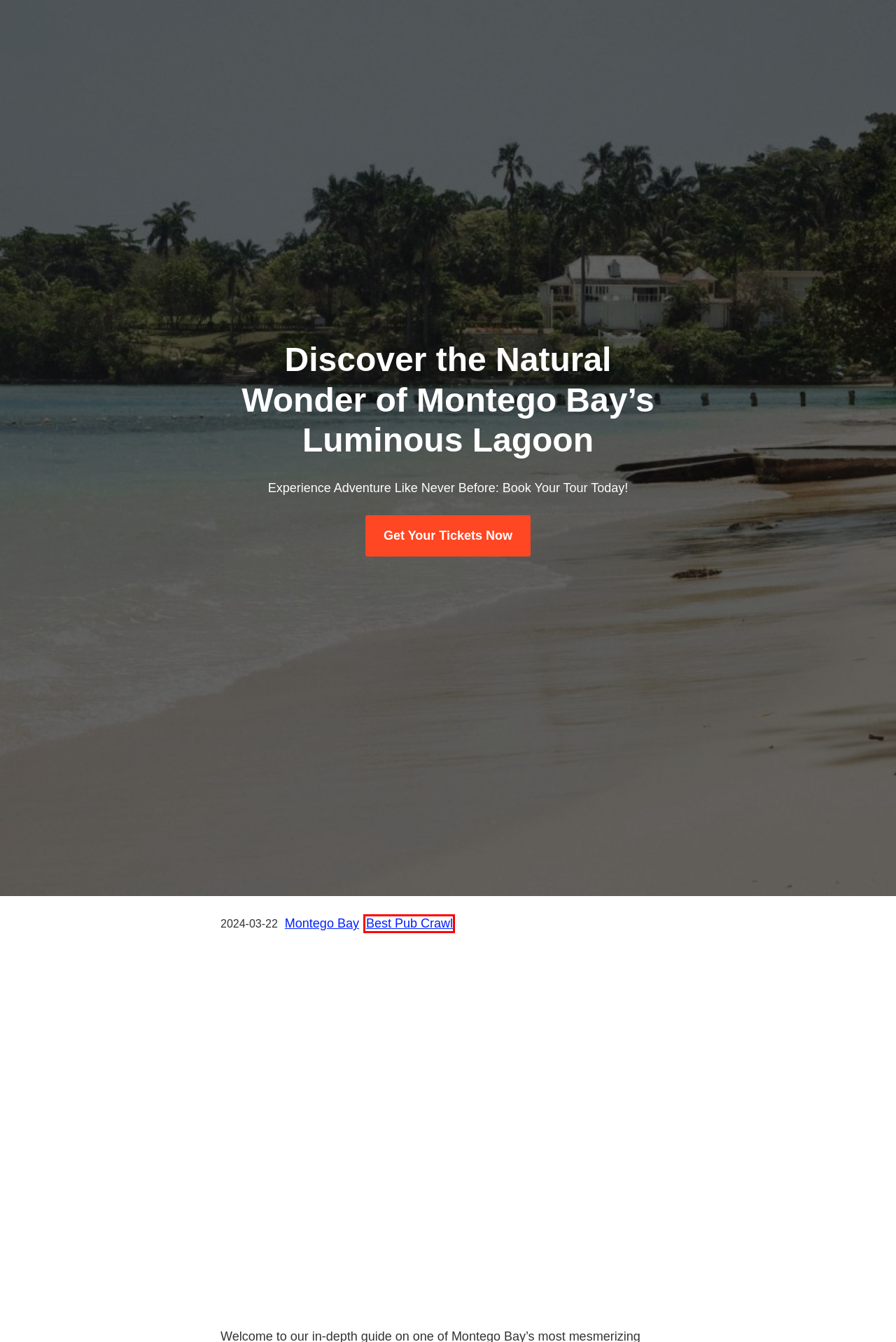Analyze the given webpage screenshot and identify the UI element within the red bounding box. Select the webpage description that best matches what you expect the new webpage to look like after clicking the element. Here are the candidates:
A. Category: Travel Guide - BestPubCrawl.com
B. About Us - BestPubCrawl.com
C. Category: Excursions - BestPubCrawl.com
D. Author: Best Pub Crawl - BestPubCrawl.com
E. How to Plan Your Tour to Dunns River Fall in Montego Bay - BestPubCrawl.com
F. Tag: Montego Bay - BestPubCrawl.com
G. Category: Attractions - BestPubCrawl.com
H. Category: Stuff to Do - BestPubCrawl.com

D